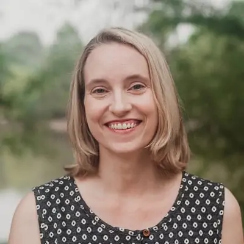Based on what you see in the screenshot, provide a thorough answer to this question: How many children does Kelly Holmes have?

According to the caption, Kelly Holmes is a dedicated mother of four, indicating that she has four children.